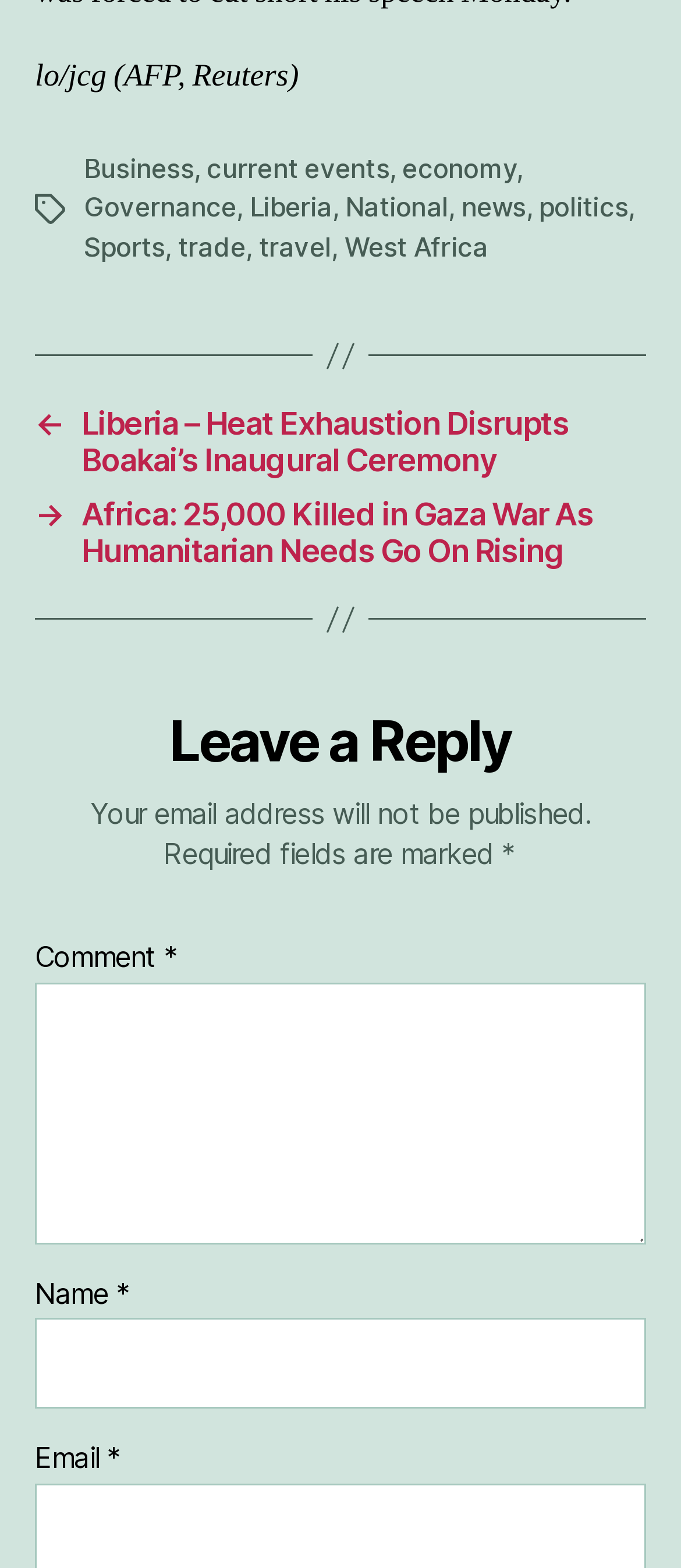Utilize the information from the image to answer the question in detail:
What is the first tag mentioned on the webpage?

The first tag mentioned on the webpage is 'Business' which is a link element located at the top of the page with a bounding box coordinate of [0.123, 0.097, 0.285, 0.118].